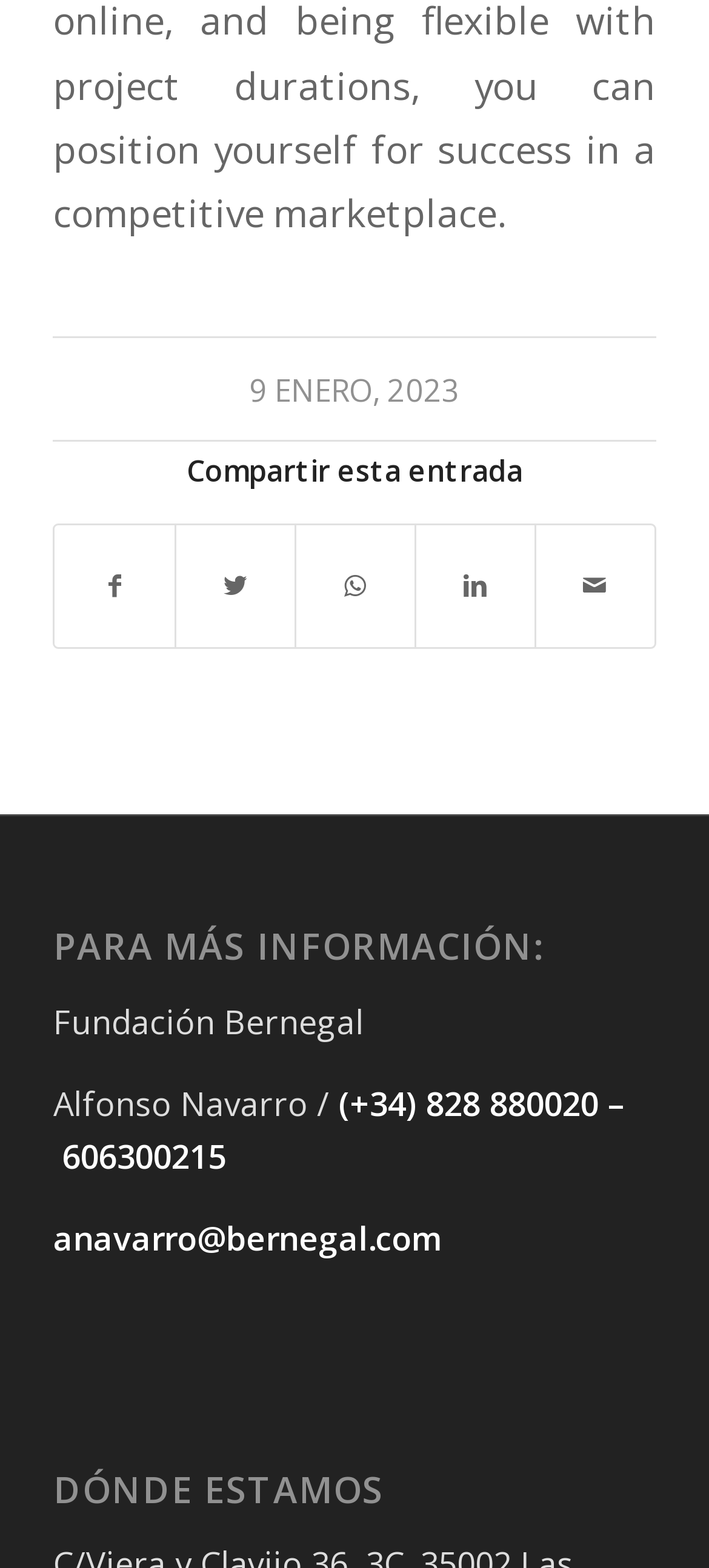Provide the bounding box coordinates for the area that should be clicked to complete the instruction: "Call (+34) 828 880020".

[0.478, 0.689, 0.844, 0.717]